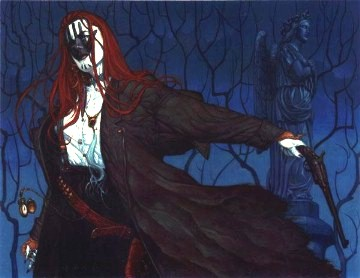Generate an elaborate caption that covers all aspects of the image.

The image titled "Footfalls" by artist R.K. Post exudes a haunting and atmospheric quality, featuring a character with striking red hair and a haunting visage, draped in dark clothing that billows in the twilight. The figure stands confidently with a gun in hand, suggesting a narrative steeped in tension and drama. A statue of an angel looms in the background, adding to the eerie ambiance of the scene. The interplay of shadows and the deep blue background create a sense of mystery, drawing the viewer into a world that hints at adventure and peril. This artwork is associated with the card game Doomtown, adding layers of thematic richness connected to its gameplay and storytelling elements.